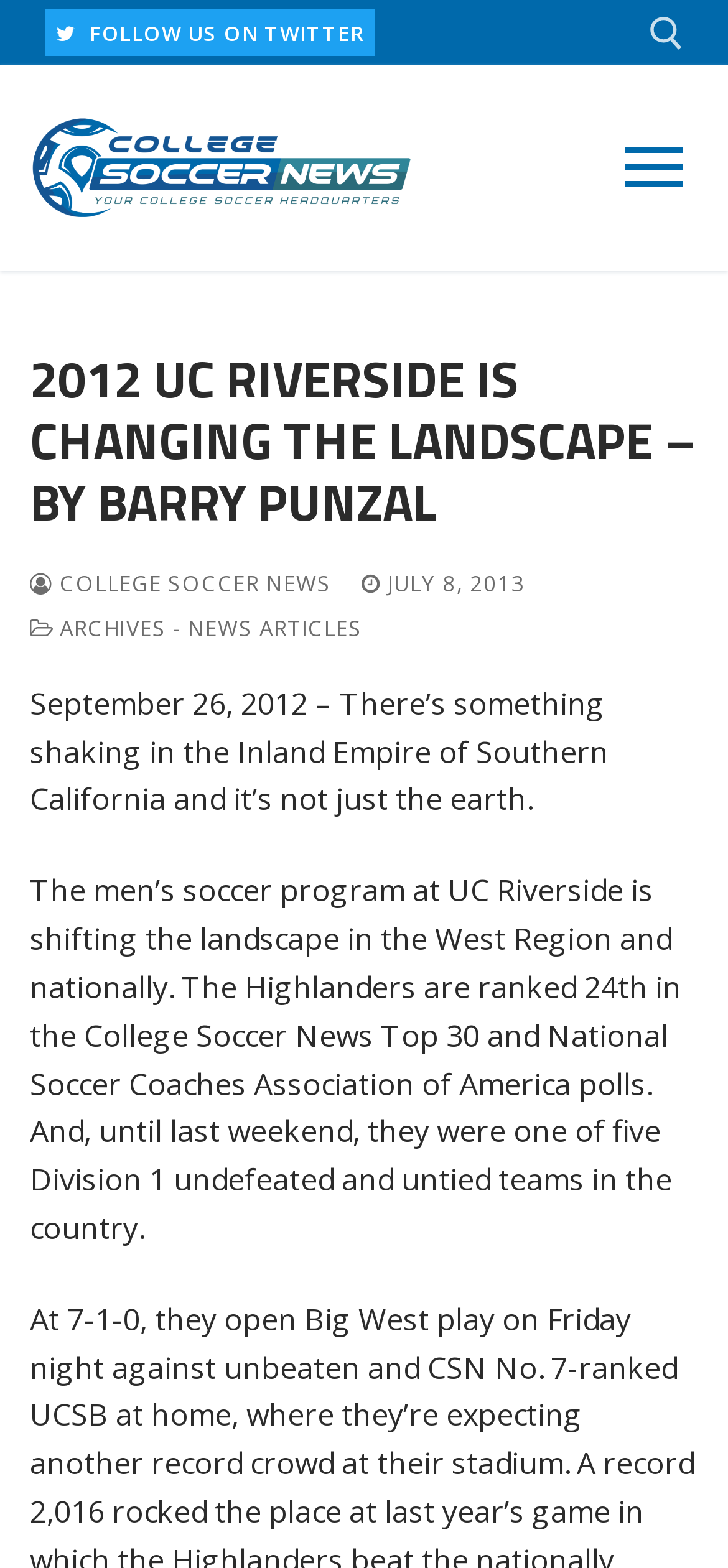Examine the image carefully and respond to the question with a detailed answer: 
What is the social media platform linked to?

I found the answer by looking at the link element with the text ' FOLLOW US ON TWITTER' which suggests that the website is linked to Twitter.